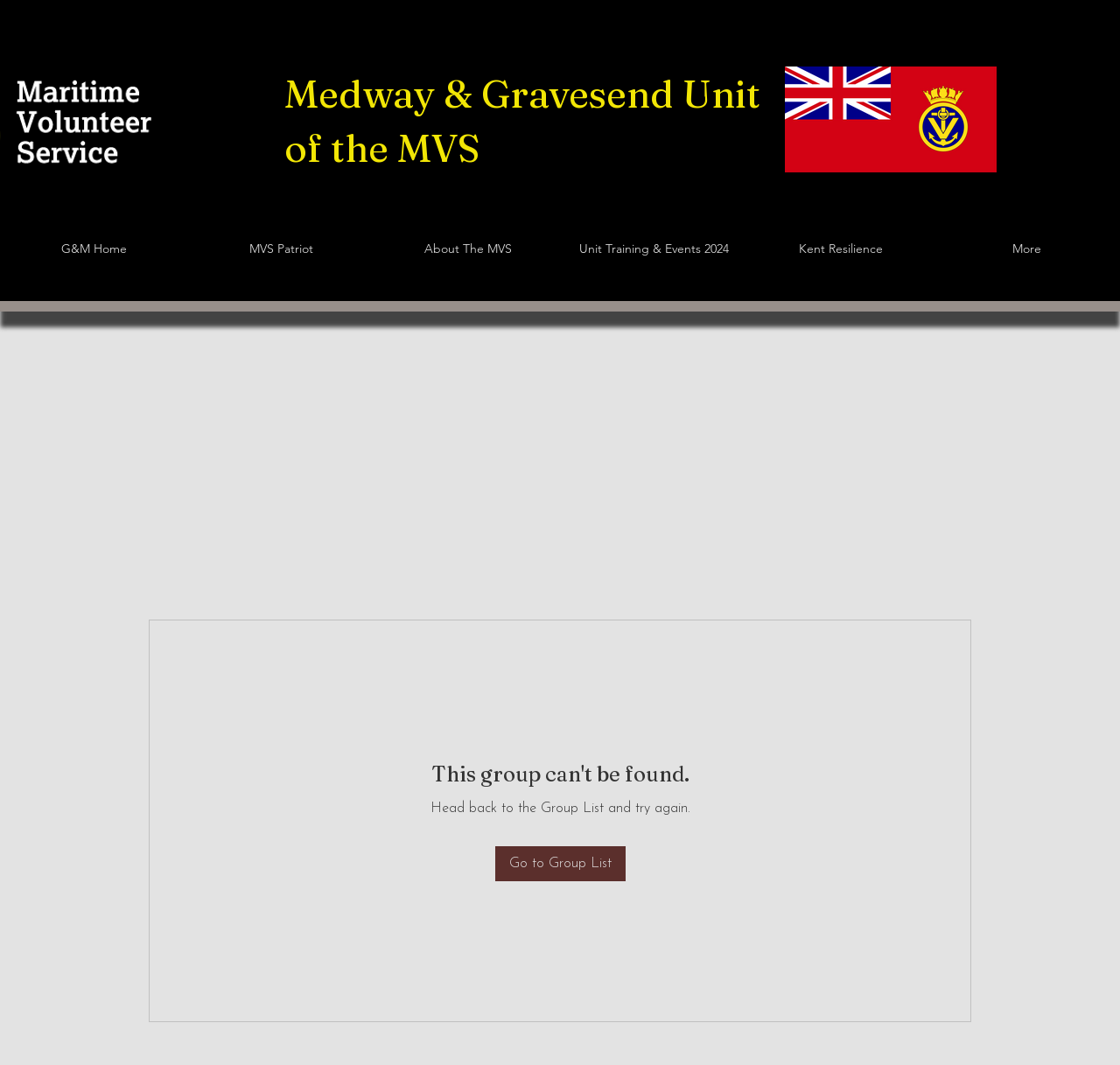Mark the bounding box of the element that matches the following description: "Ship Your Handpiece".

None